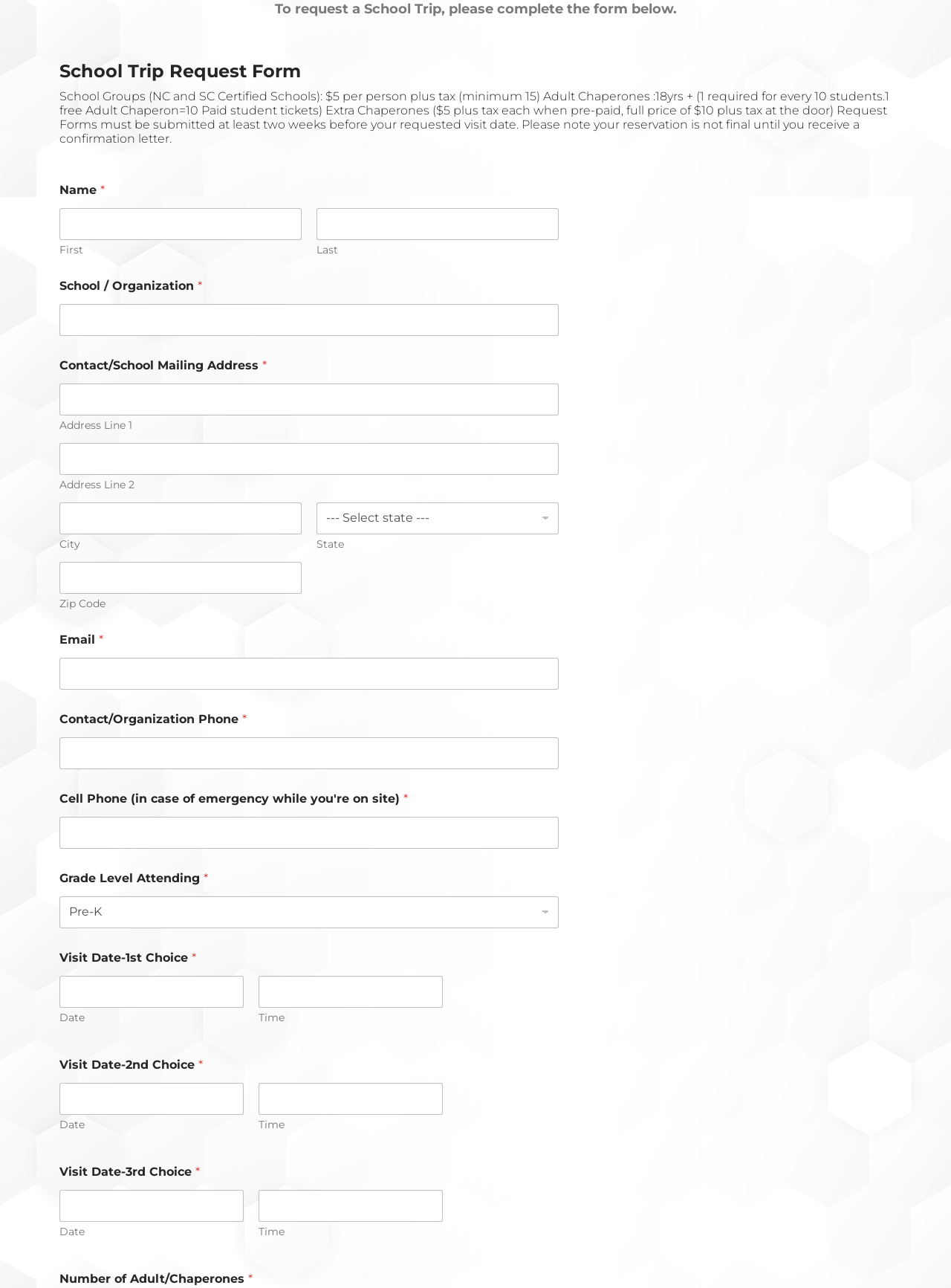Please determine the bounding box coordinates of the clickable area required to carry out the following instruction: "Choose grade level attending". The coordinates must be four float numbers between 0 and 1, represented as [left, top, right, bottom].

[0.062, 0.696, 0.588, 0.721]